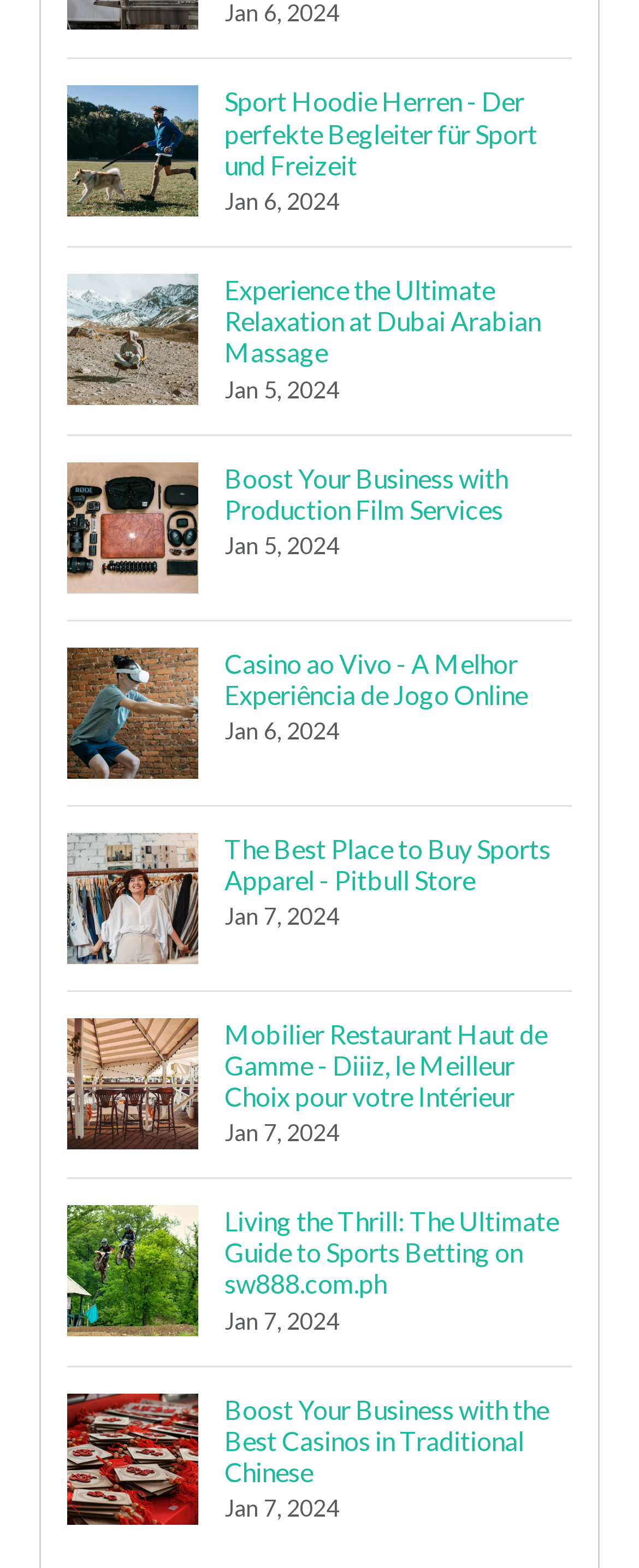Please pinpoint the bounding box coordinates for the region I should click to adhere to this instruction: "Read The Best Place to Buy Sports Apparel - Pitbull Store article".

[0.105, 0.513, 0.895, 0.631]